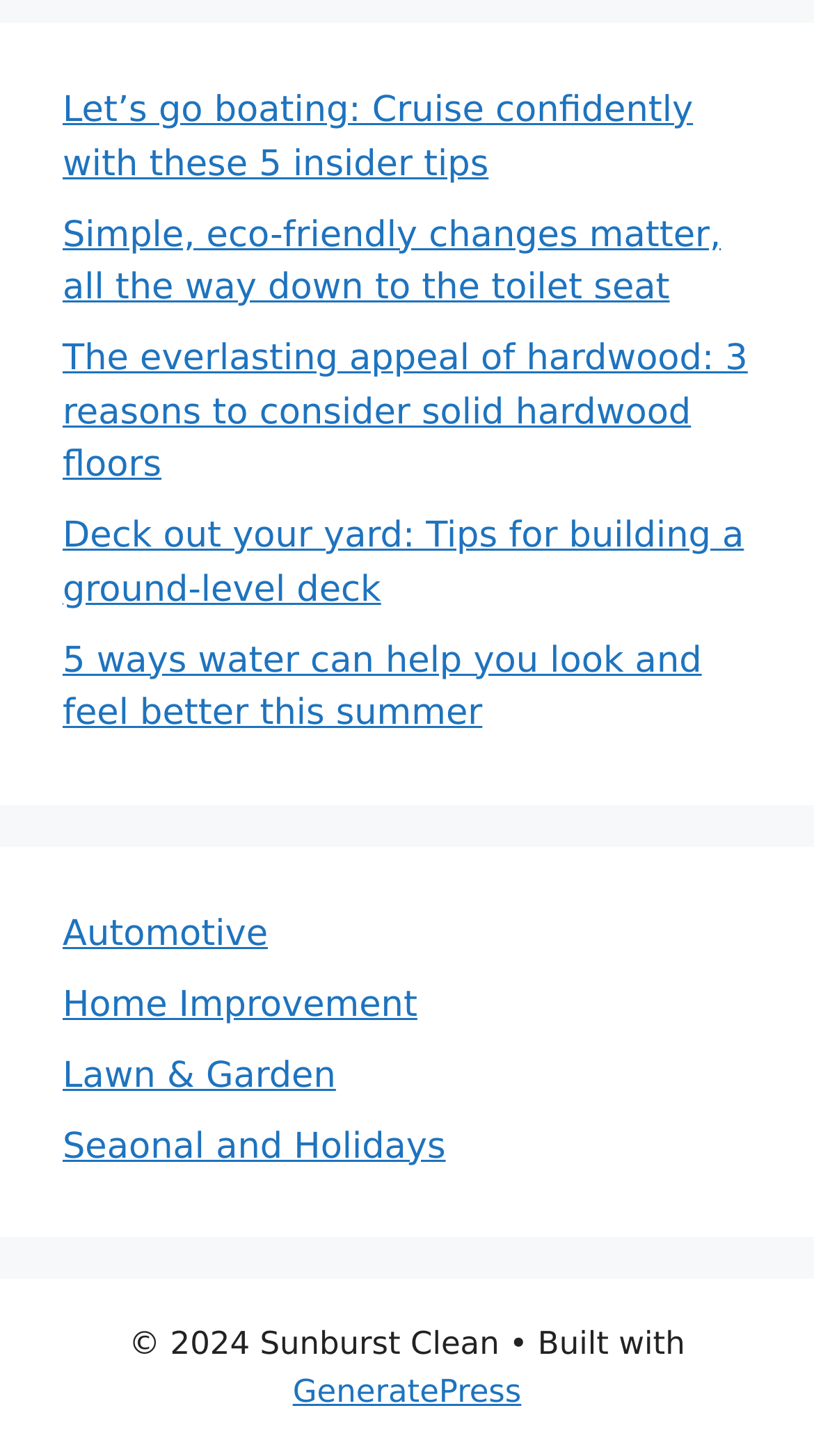Identify the bounding box coordinates of the specific part of the webpage to click to complete this instruction: "Read the article about boating tips".

[0.077, 0.062, 0.851, 0.127]